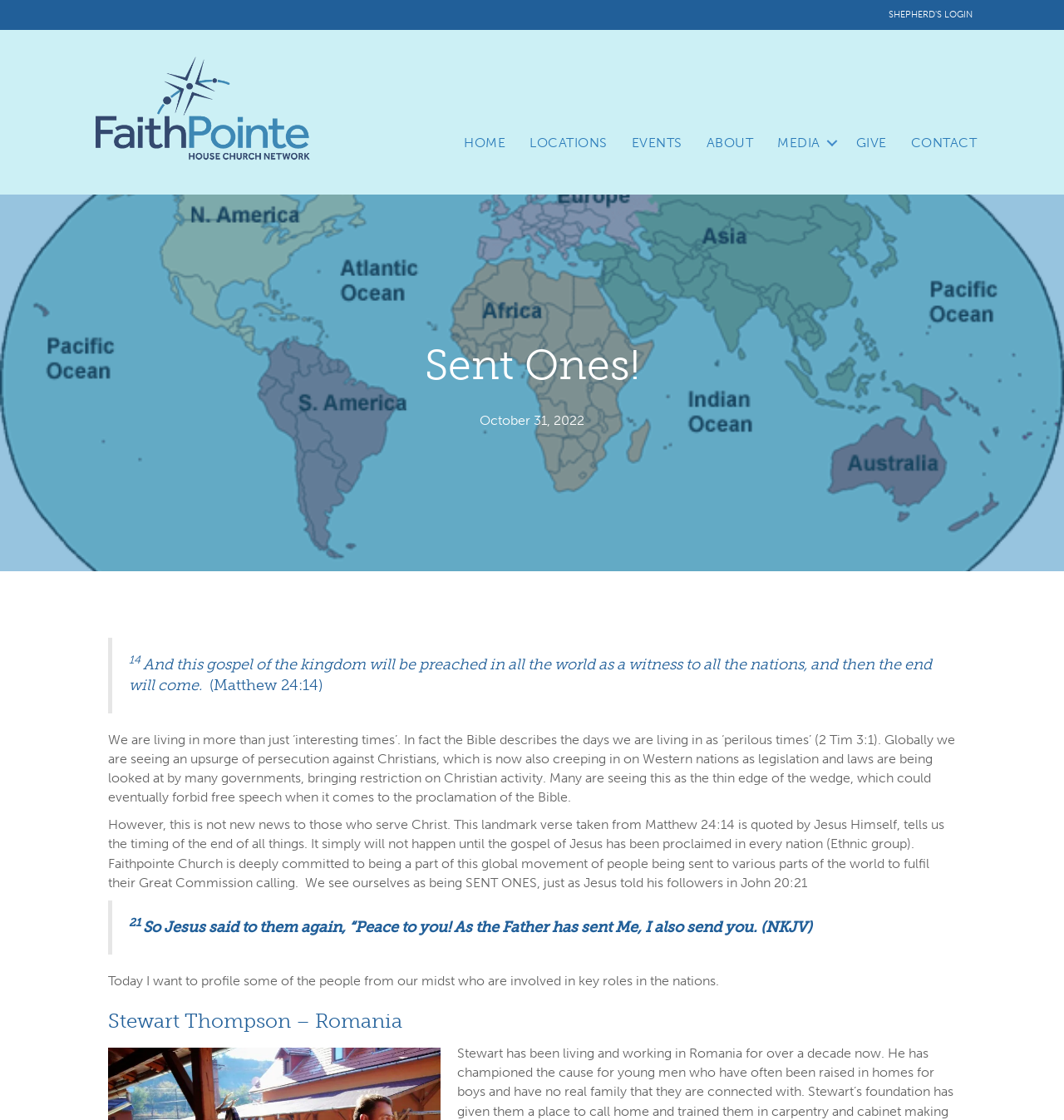Locate the UI element that matches the description SHEPHERD'S LOGIN in the webpage screenshot. Return the bounding box coordinates in the format (top-left x, top-left y, bottom-right x, bottom-right y), with values ranging from 0 to 1.

[0.835, 0.008, 0.914, 0.018]